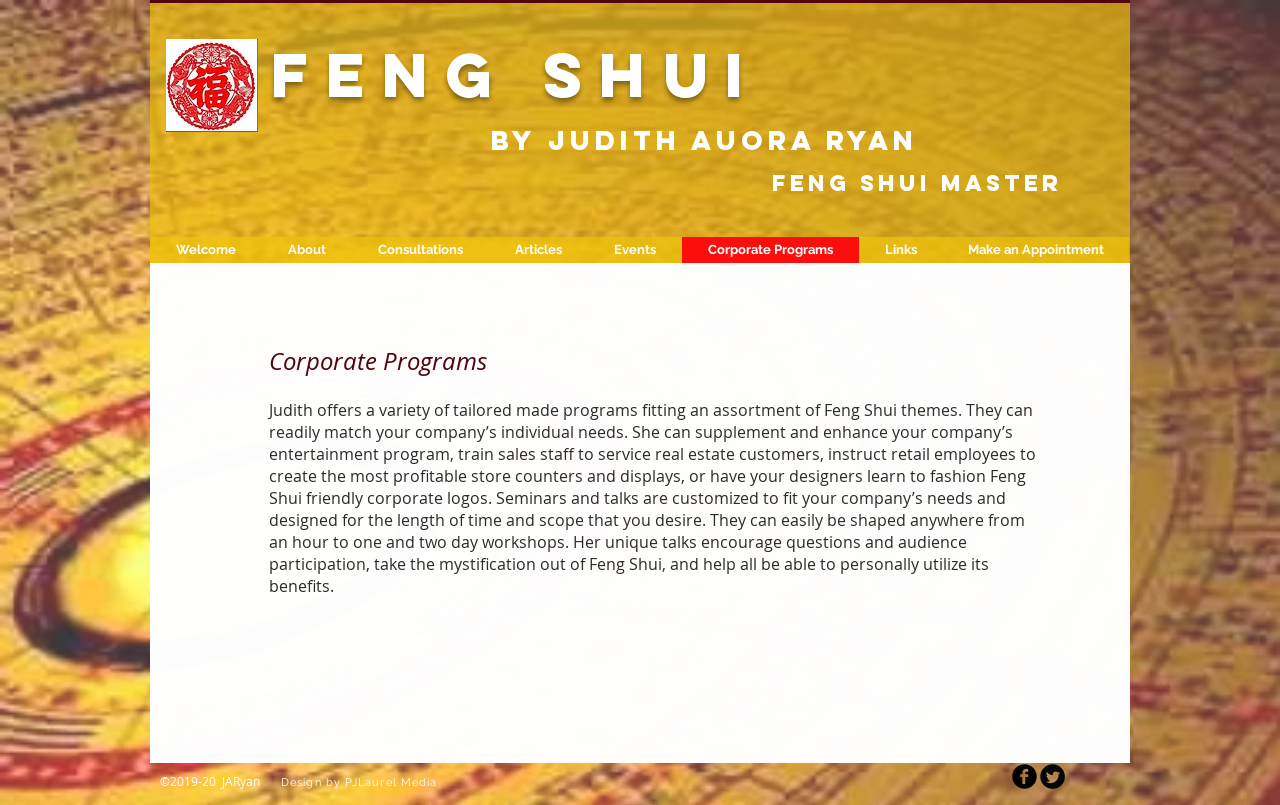Find the bounding box coordinates of the element to click in order to complete this instruction: "Click on the 'FENG SHUI' link". The bounding box coordinates must be four float numbers between 0 and 1, denoted as [left, top, right, bottom].

[0.212, 0.043, 0.594, 0.142]